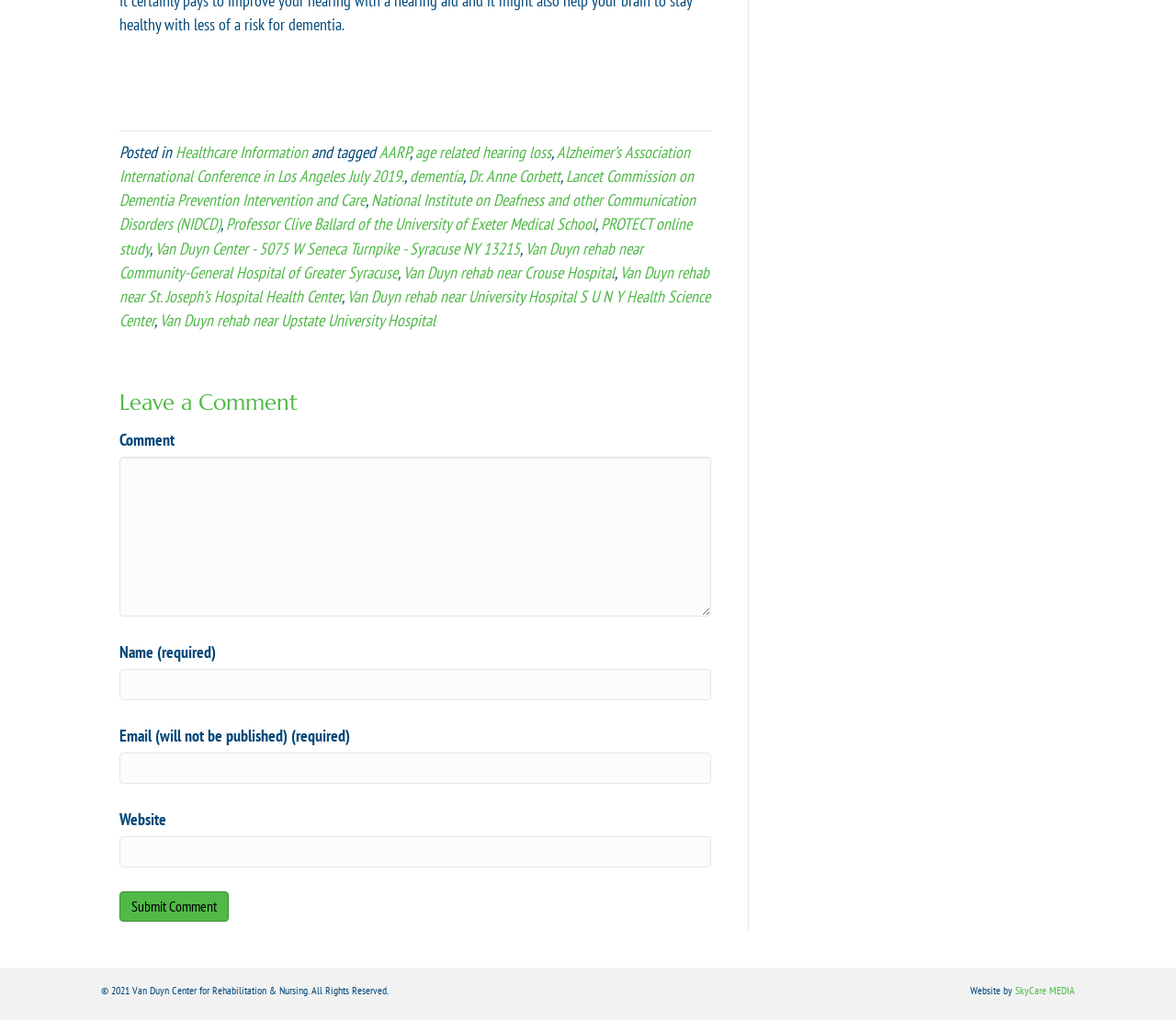Locate the bounding box coordinates of the region to be clicked to comply with the following instruction: "Click on the button 'Submit Comment'". The coordinates must be four float numbers between 0 and 1, in the form [left, top, right, bottom].

[0.102, 0.874, 0.195, 0.904]